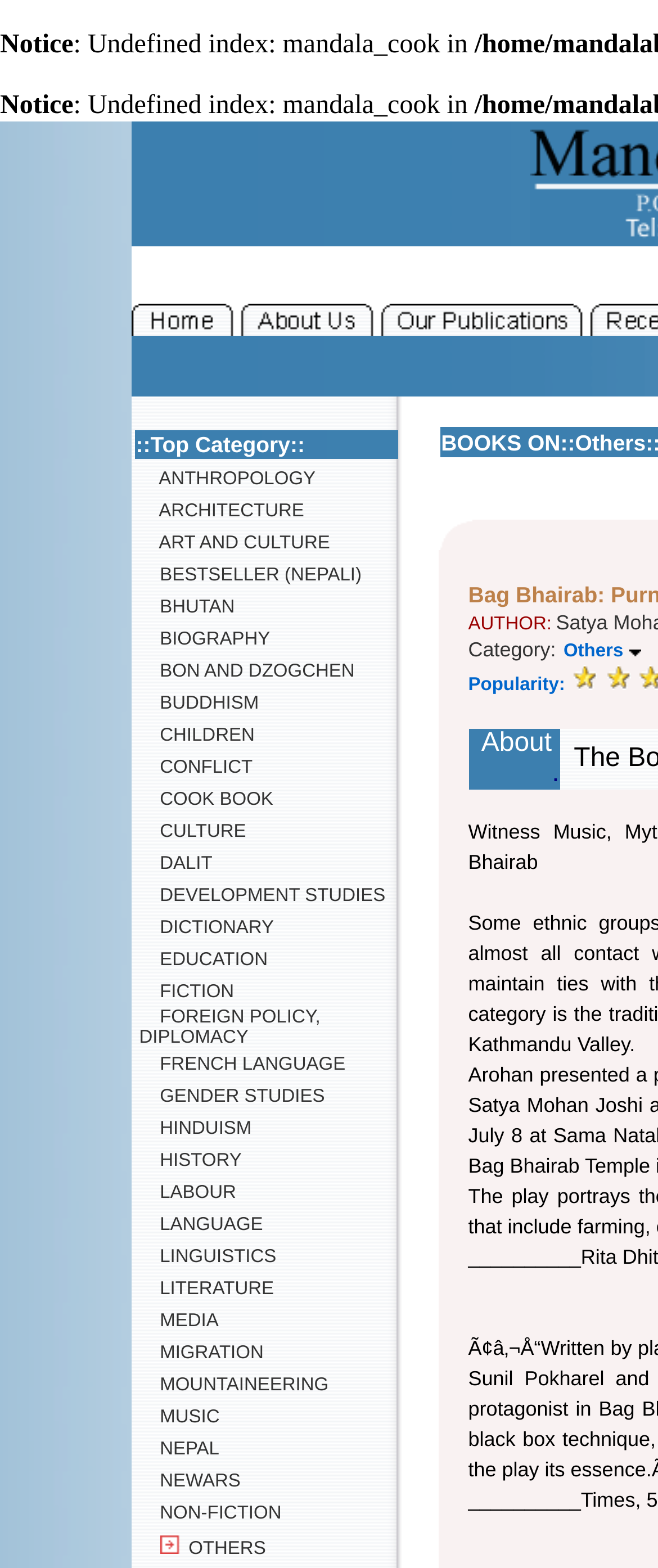Please locate the bounding box coordinates for the element that should be clicked to achieve the following instruction: "Click on Home". Ensure the coordinates are given as four float numbers between 0 and 1, i.e., [left, top, right, bottom].

[0.199, 0.2, 0.358, 0.218]